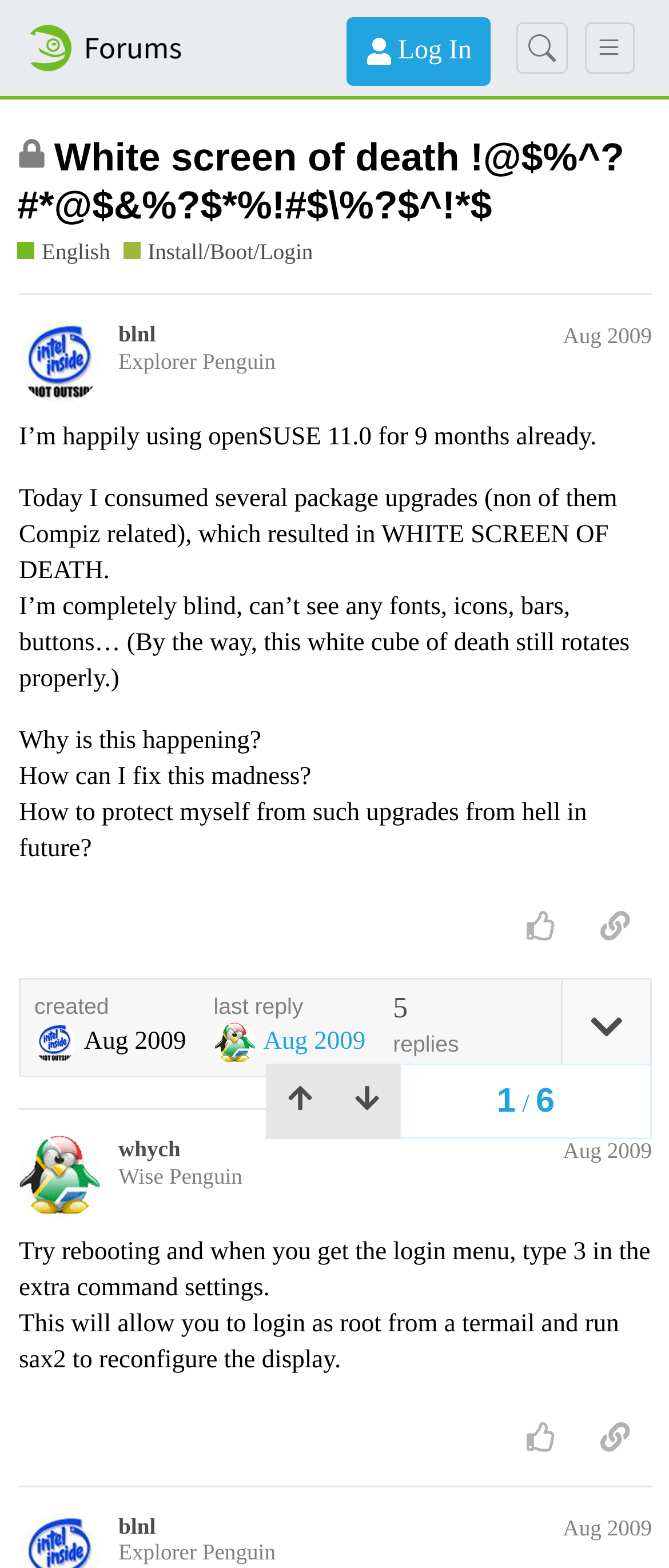Identify the bounding box coordinates of the element to click to follow this instruction: 'Copy a link to a post'. Ensure the coordinates are four float values between 0 and 1, provided as [left, top, right, bottom].

[0.864, 0.57, 0.974, 0.612]